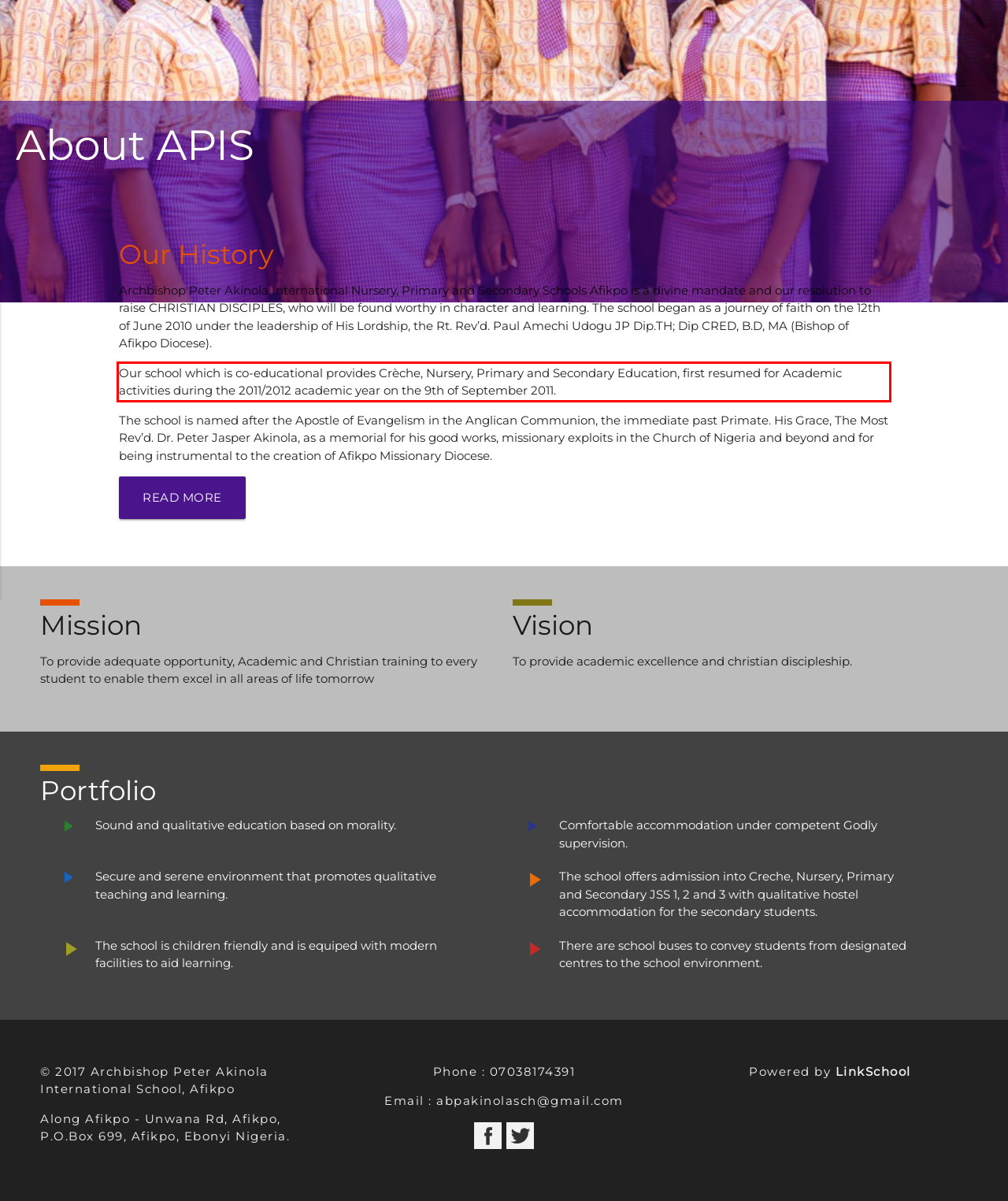Examine the webpage screenshot and use OCR to obtain the text inside the red bounding box.

Our school which is co-educational provides Crèche, Nursery, Primary and Secondary Education, first resumed for Academic activities during the 2011/2012 academic year on the 9th of September 2011.